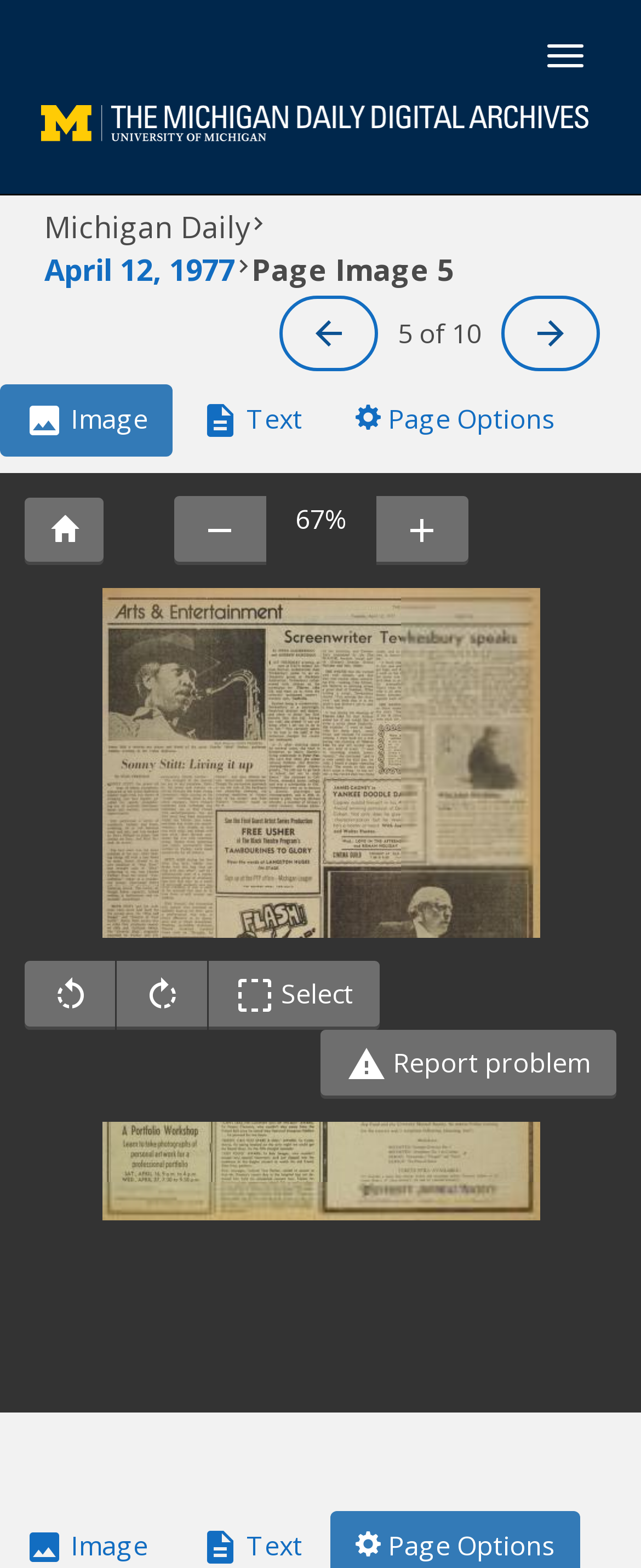Determine the bounding box coordinates for the area that should be clicked to carry out the following instruction: "Zoom in".

[0.586, 0.317, 0.729, 0.361]